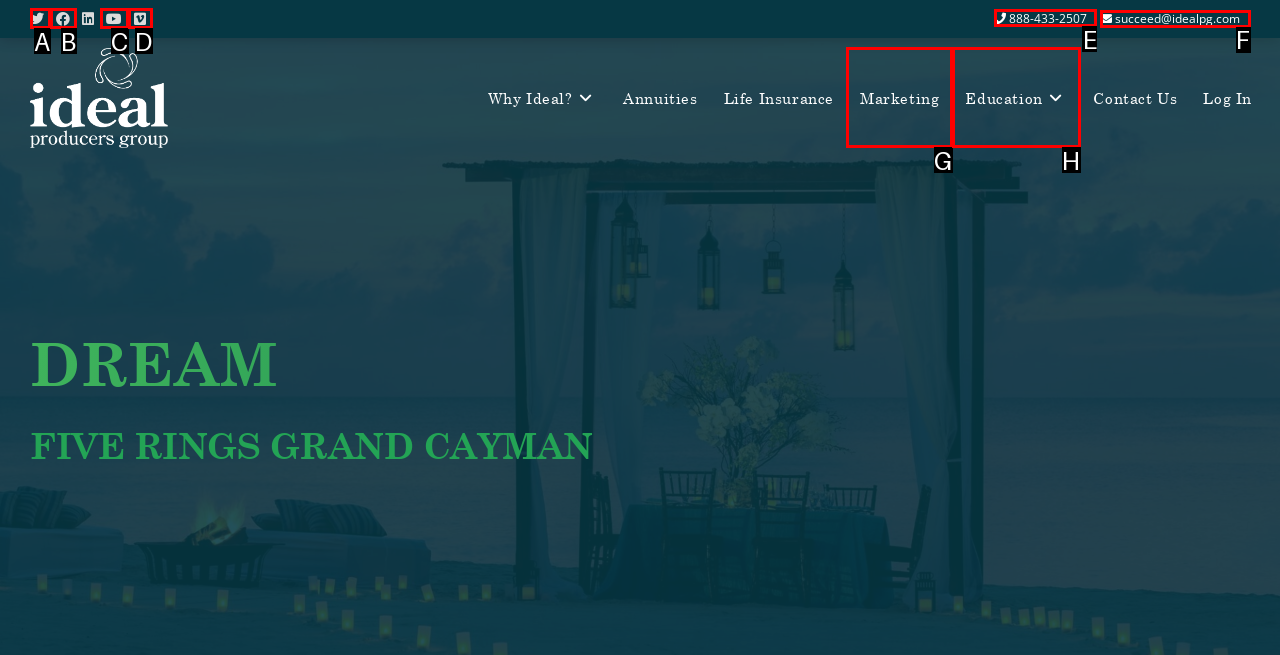Determine which element should be clicked for this task: Call the phone number
Answer with the letter of the selected option.

E